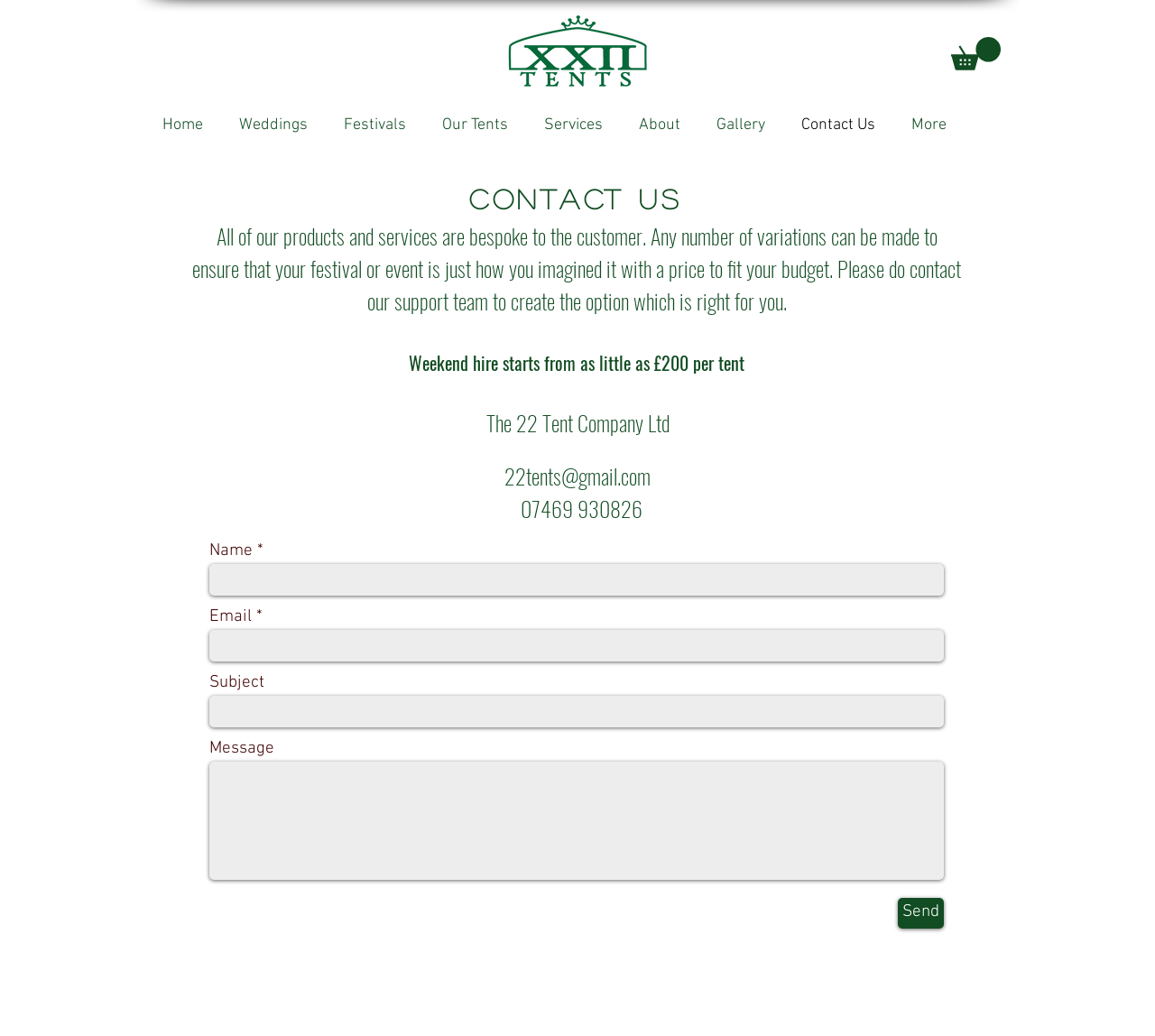Explain the webpage in detail.

The webpage is about 22tents, a company that offers bespoke accommodation options and event spaces. At the top of the page, there is a navigation menu with links to different sections of the website, including Home, Weddings, Festivals, Our Tents, Services, About, Gallery, and Contact Us. 

Below the navigation menu, there is a heading that reads "Contact us" followed by a paragraph of text that explains the company's bespoke products and services. The text also mentions that the company can create customized options to fit customers' budgets and invites customers to contact the support team.

Further down the page, there is a section with a heading that reads "Weekend hire starts from as little as £200 per tent". Below this heading, there is contact information, including an email address and a phone number.

The main content of the page is a contact form, which includes fields for name, email, subject, and message. The form also has a "Send" button at the bottom.